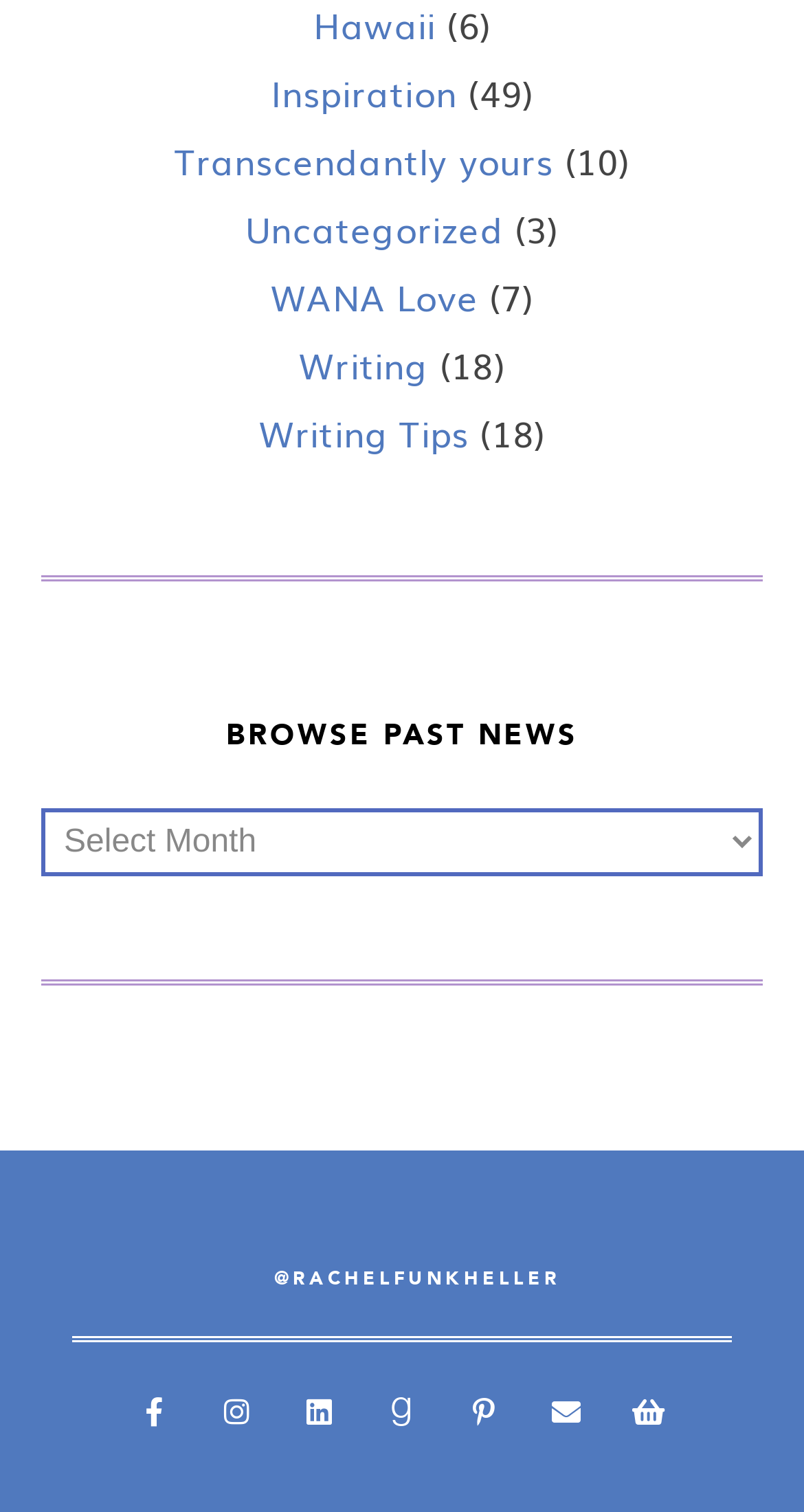Please find the bounding box coordinates for the clickable element needed to perform this instruction: "Check 'Give On Purpose: Grace Give Day'".

None